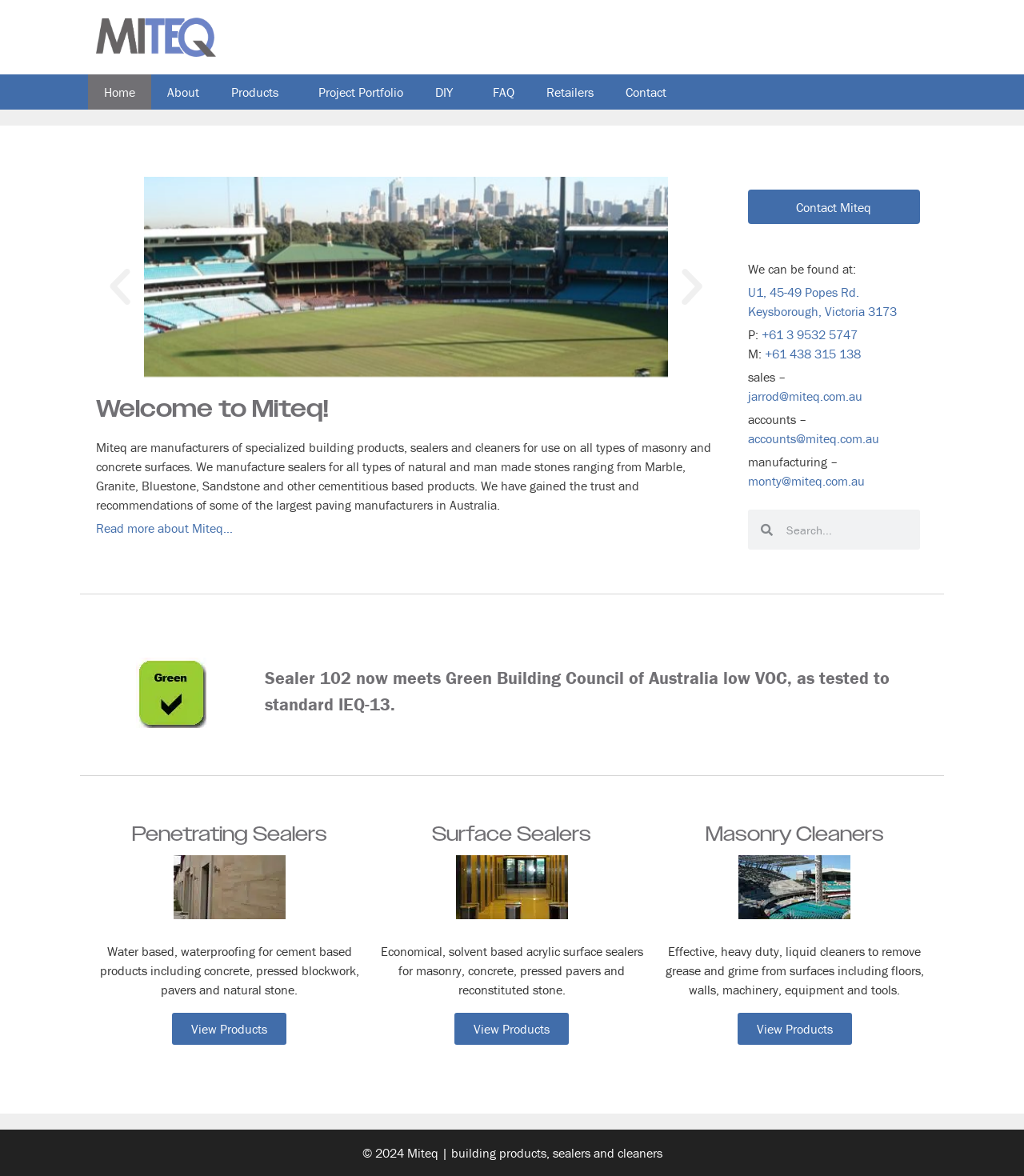Please find the bounding box coordinates of the element that you should click to achieve the following instruction: "Read more about Miteq". The coordinates should be presented as four float numbers between 0 and 1: [left, top, right, bottom].

[0.094, 0.442, 0.227, 0.456]